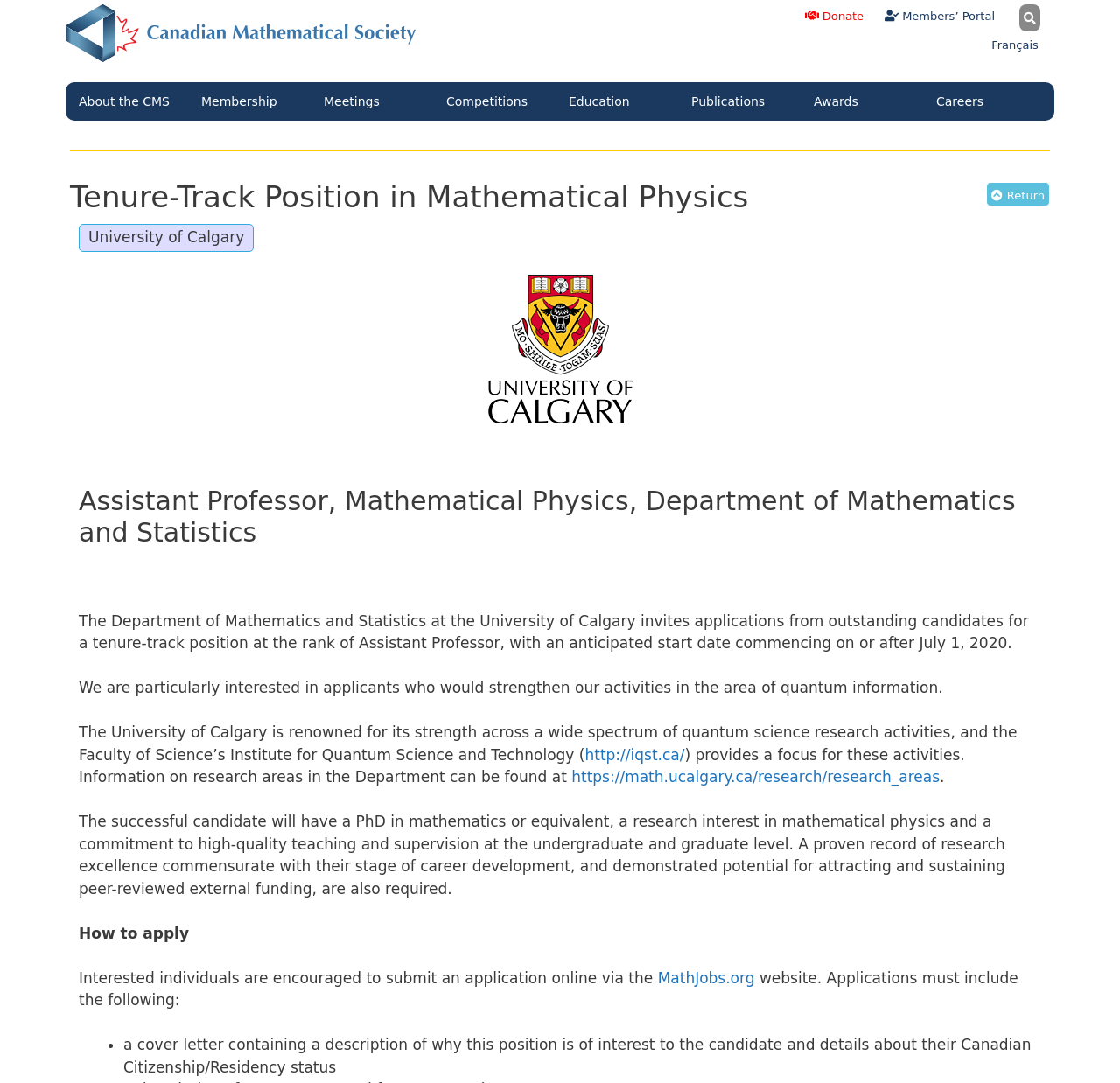Using the image as a reference, answer the following question in as much detail as possible:
What is the position being offered?

I determined the answer by looking at the heading 'Assistant Professor, Mathematical Physics, Department of Mathematics and Statistics' which indicates the position being offered.